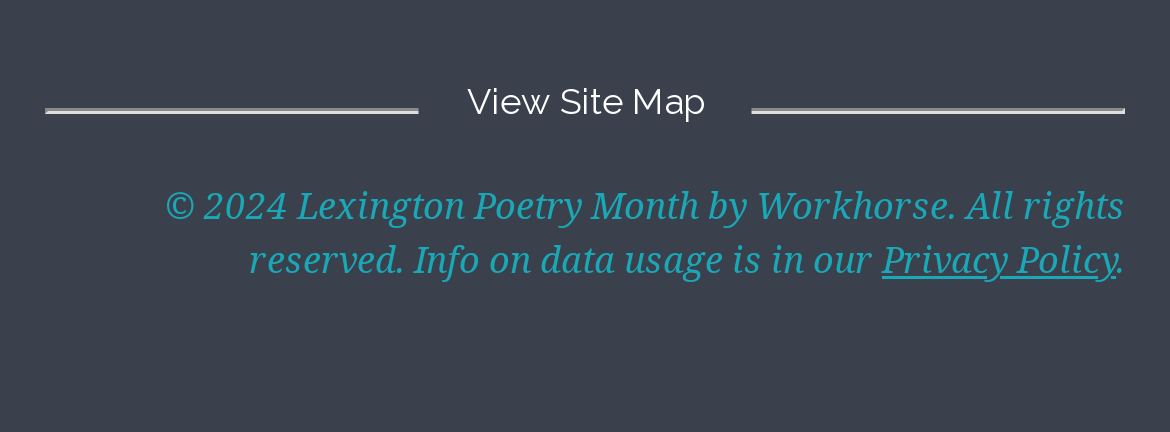How many links are in the top navigation menu?
Give a single word or phrase as your answer by examining the image.

3